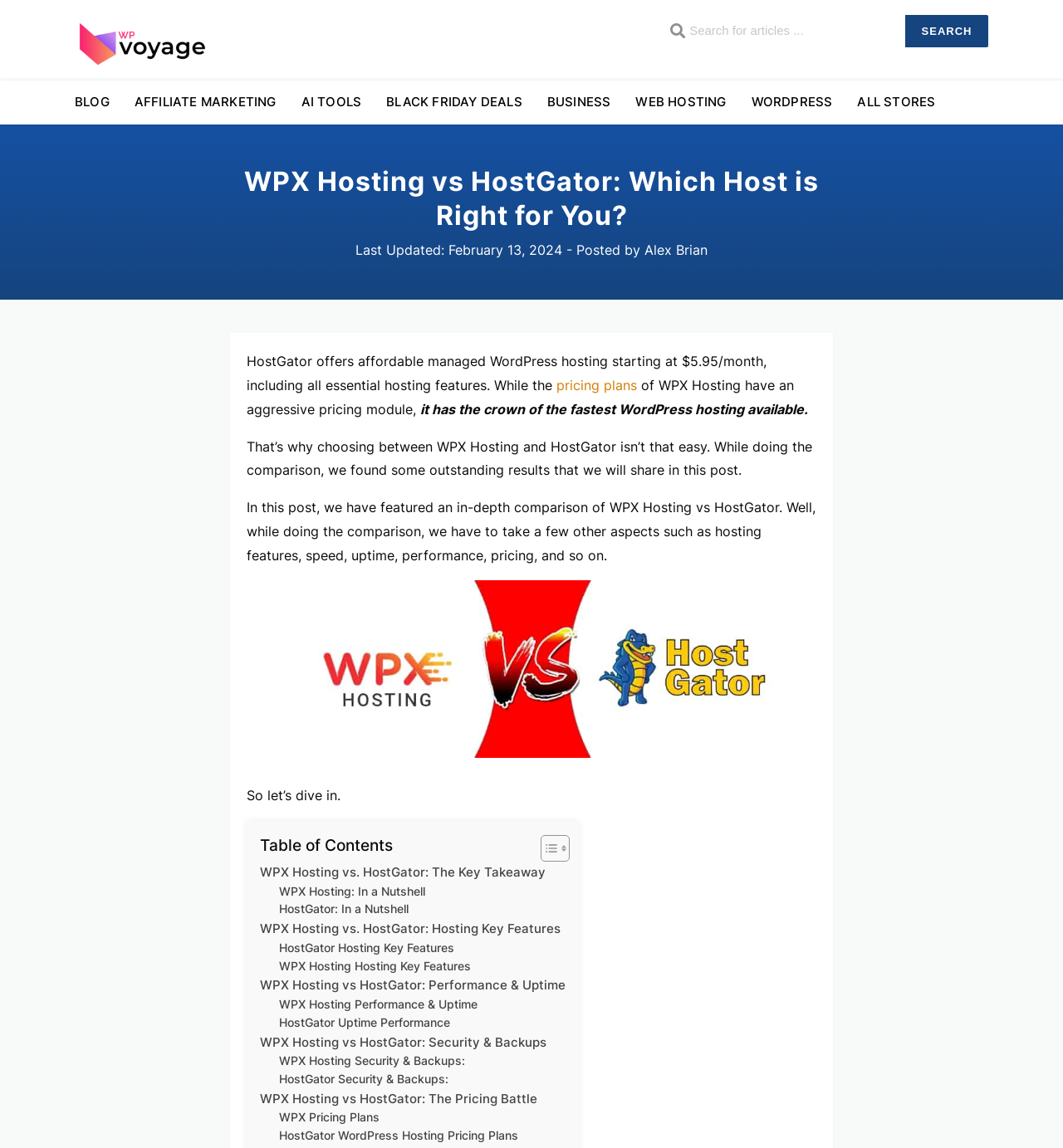Determine the bounding box coordinates in the format (top-left x, top-left y, bottom-right x, bottom-right y). Ensure all values are floating point numbers between 0 and 1. Identify the bounding box of the UI element described by: WPX Hosting Performance & Uptime

[0.262, 0.867, 0.449, 0.883]